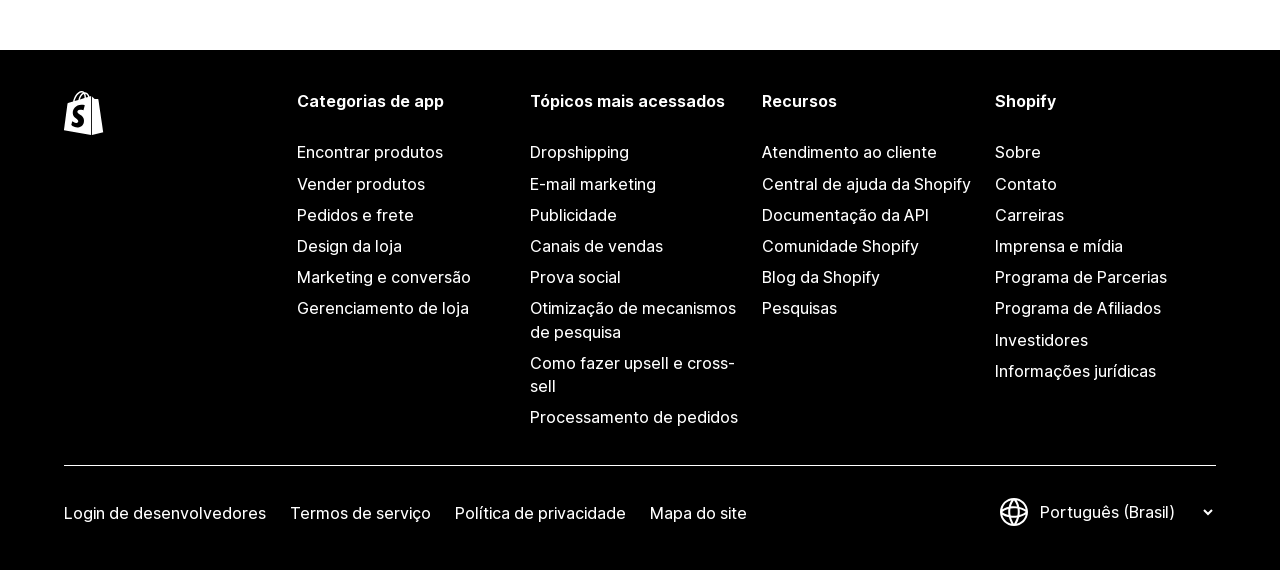Find the bounding box coordinates for the area you need to click to carry out the instruction: "Click on 'Encontrar produtos'". The coordinates should be four float numbers between 0 and 1, indicated as [left, top, right, bottom].

[0.232, 0.241, 0.404, 0.296]